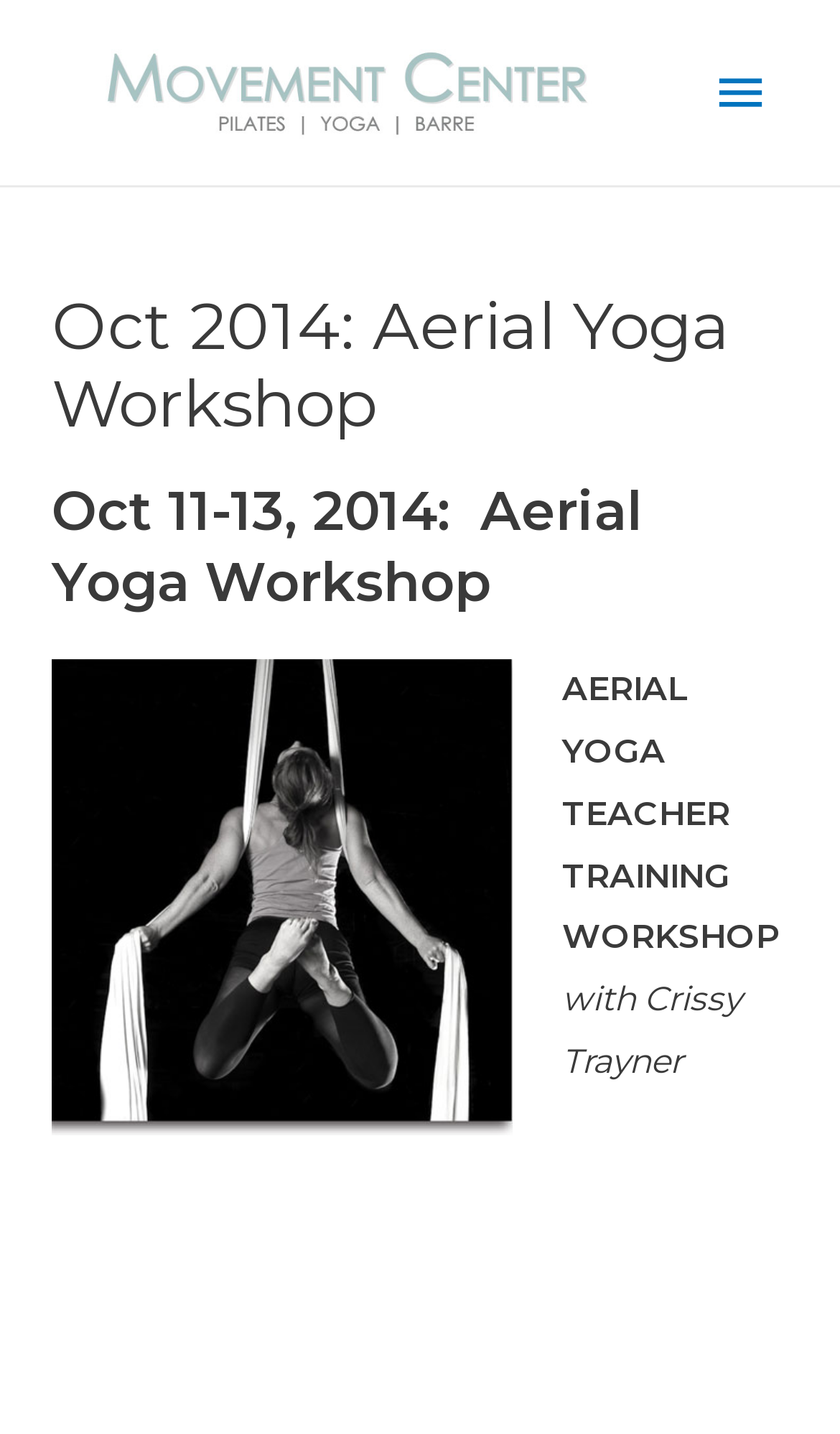What is the cost of the workshop?
Using the details shown in the screenshot, provide a comprehensive answer to the question.

The webpage explicitly states the cost of the workshop as '$500 both', implying that the total cost for the 2-day workshop is $500.